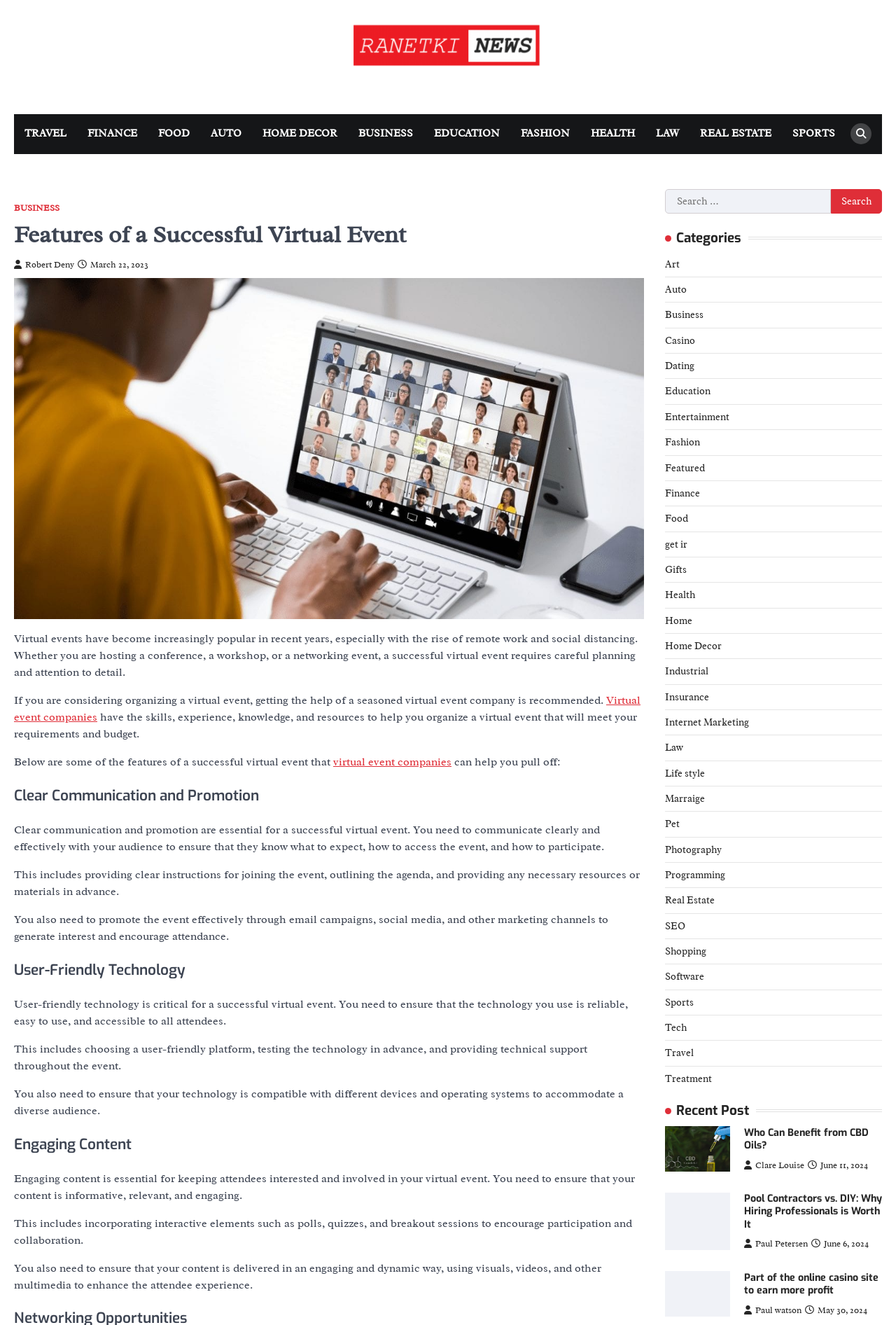Identify the bounding box for the UI element specified in this description: "Home Decor". The coordinates must be four float numbers between 0 and 1, formatted as [left, top, right, bottom].

[0.281, 0.086, 0.388, 0.116]